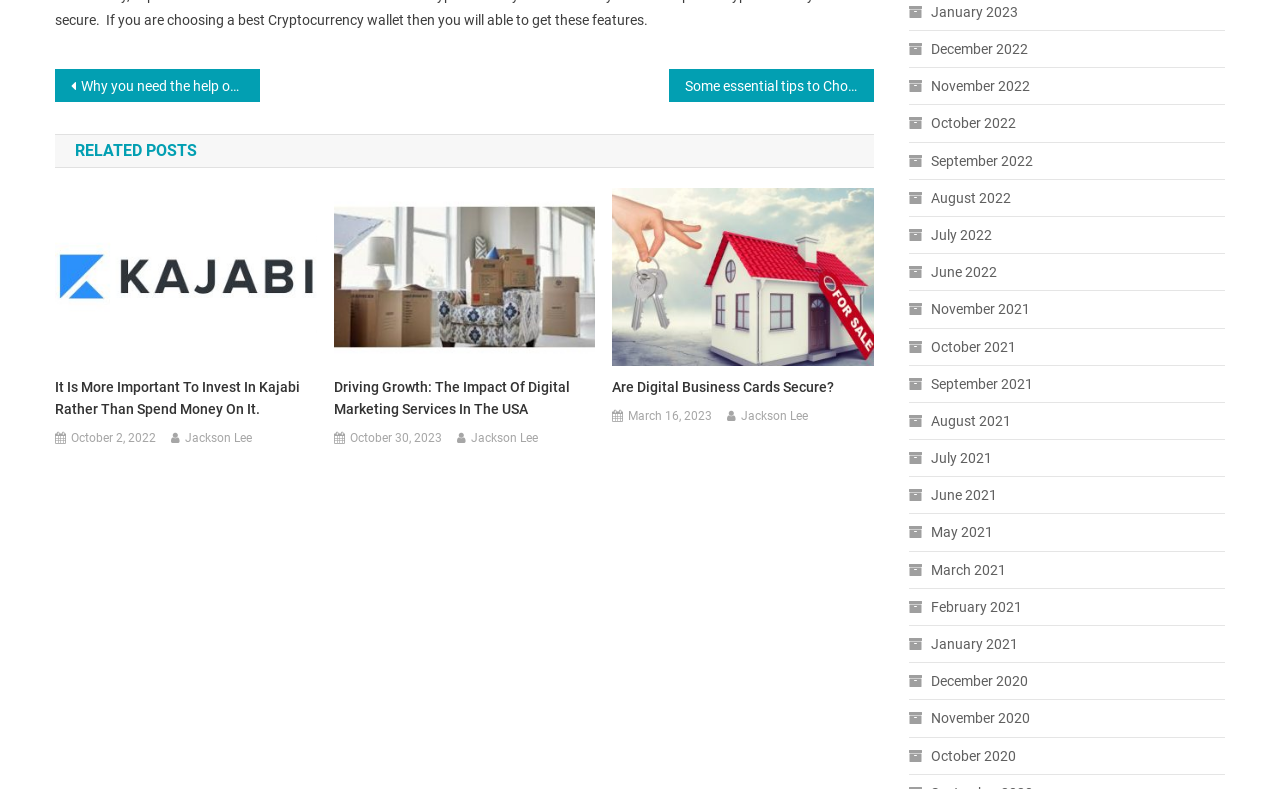Bounding box coordinates are to be given in the format (top-left x, top-left y, bottom-right x, bottom-right y). All values must be floating point numbers between 0 and 1. Provide the bounding box coordinate for the UI element described as: October 30, 2023

[0.273, 0.543, 0.345, 0.57]